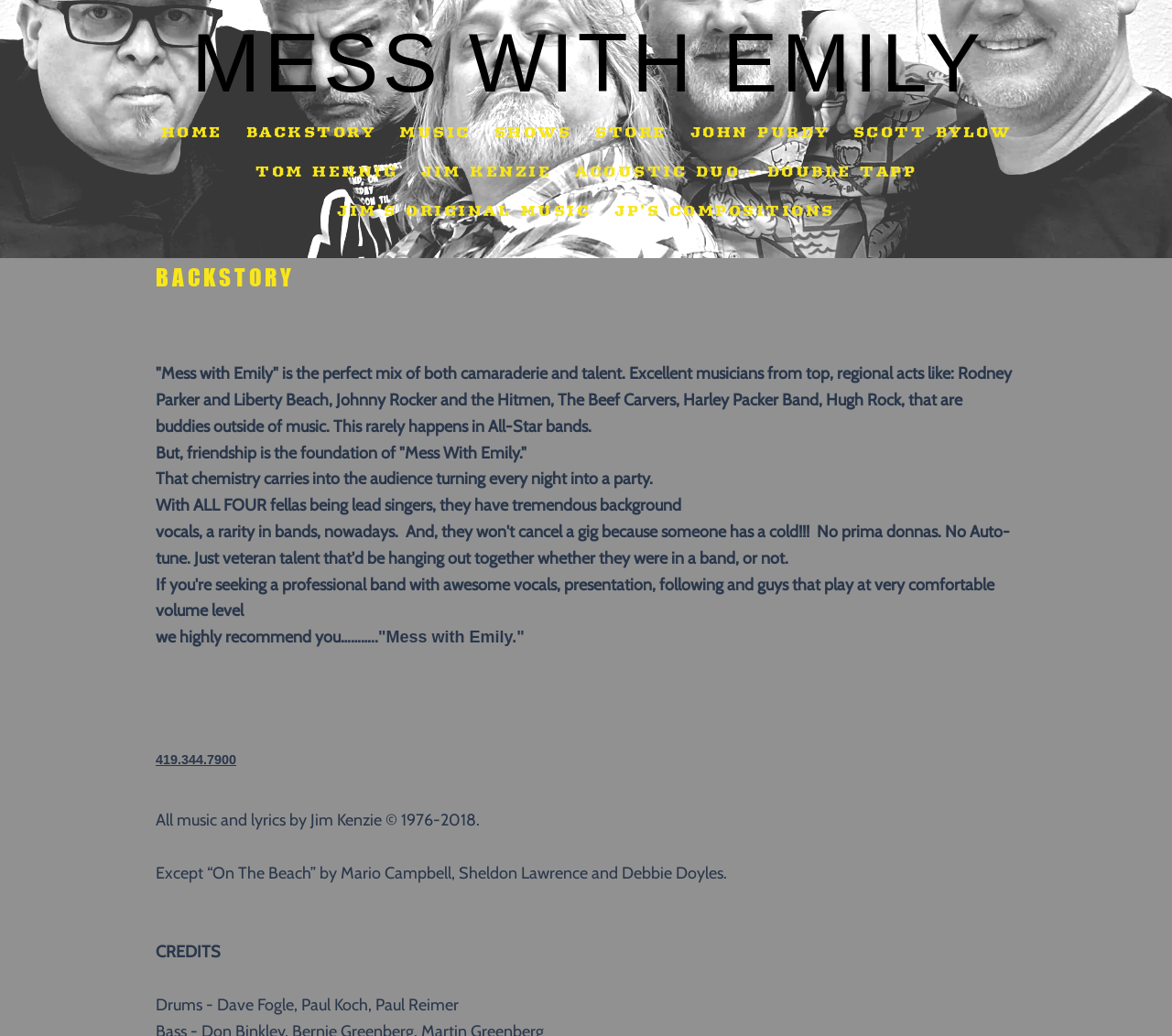Create an elaborate caption that covers all aspects of the webpage.

The webpage is about the rock group "Mess With Emily" from NW Ohio, showcasing their backstory. At the top, there is a large heading "MESS WITH EMILY" with a link to the same text. Below it, there are seven links to different sections of the website, including "HOME", "BACKSTORY", "MUSIC", "SHOWS", "STORE", "JOHN PURDY", and "SCOTT BYLOW", arranged horizontally across the top of the page.

Further down, there is a section dedicated to the backstory of the band, with a heading "BACKSTORY" and a series of paragraphs describing the band's formation and chemistry. The text explains that the band members are not only talented musicians but also close friends, which creates a unique dynamic and turns every night into a party.

Below the backstory section, there are more links to individual band members, including "TOM HENNIG", "JIM KENZIE", and "ACOUSTIC DUO - DOUBLE TAPP", as well as links to their original music and compositions.

At the bottom of the page, there is a section with contact information, including a phone number "419.344.7900", and credits for the music and lyrics, including a note about the copyright and exceptions.